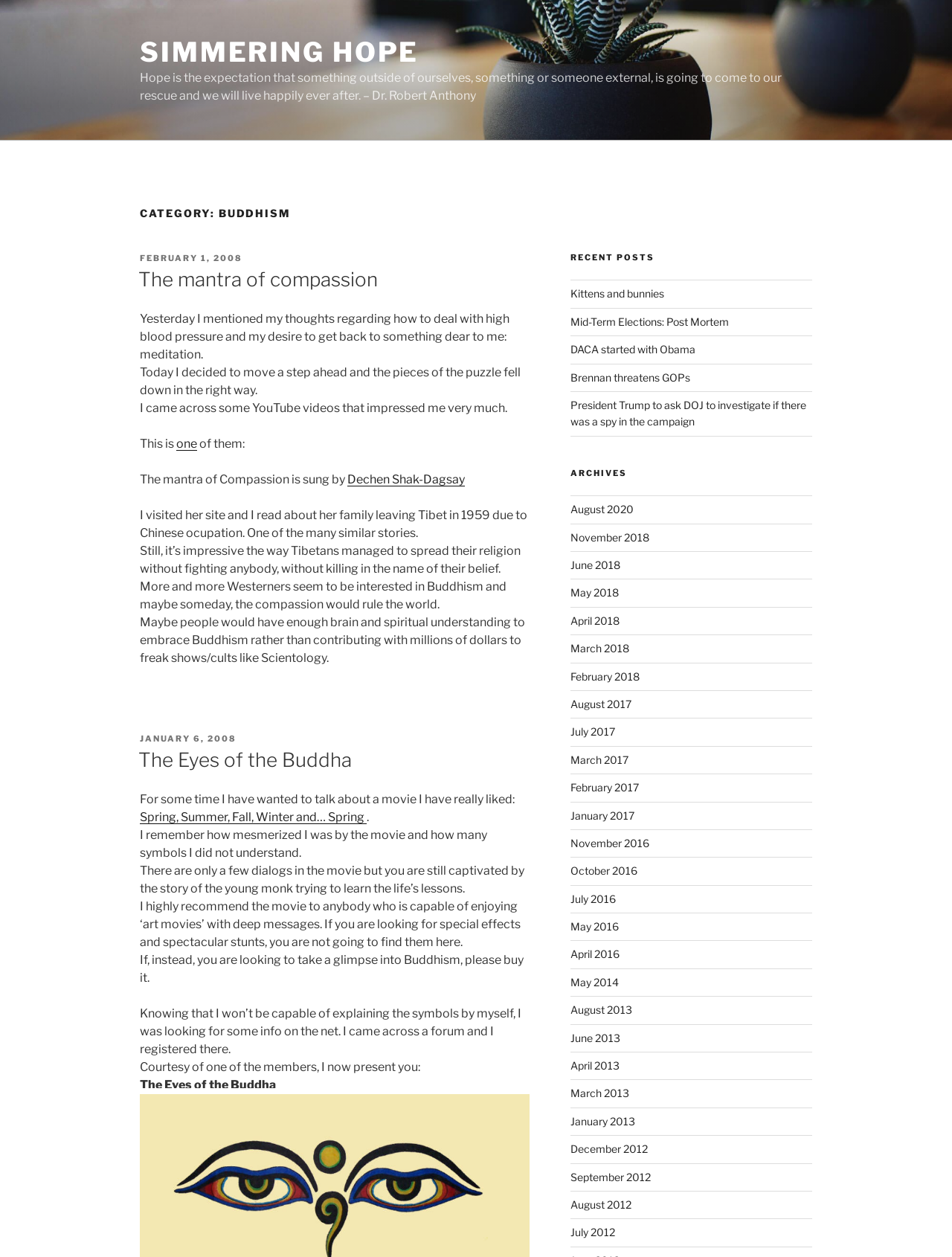Please indicate the bounding box coordinates of the element's region to be clicked to achieve the instruction: "Click on ABOUT". Provide the coordinates as four float numbers between 0 and 1, i.e., [left, top, right, bottom].

None